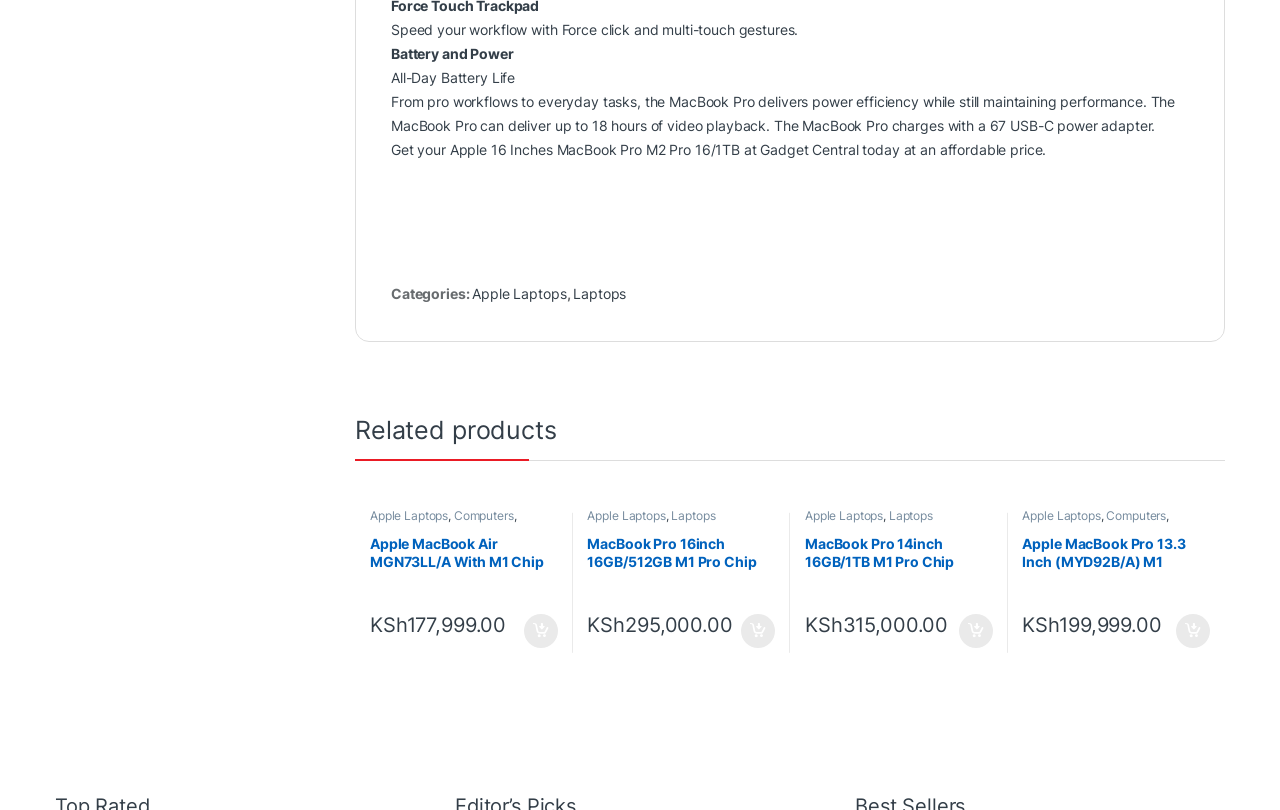Specify the bounding box coordinates of the region I need to click to perform the following instruction: "Discover China Manufacture Making Challenge Coins to Tell That They Need To Protect Animals". The coordinates must be four float numbers in the range of 0 to 1, i.e., [left, top, right, bottom].

None